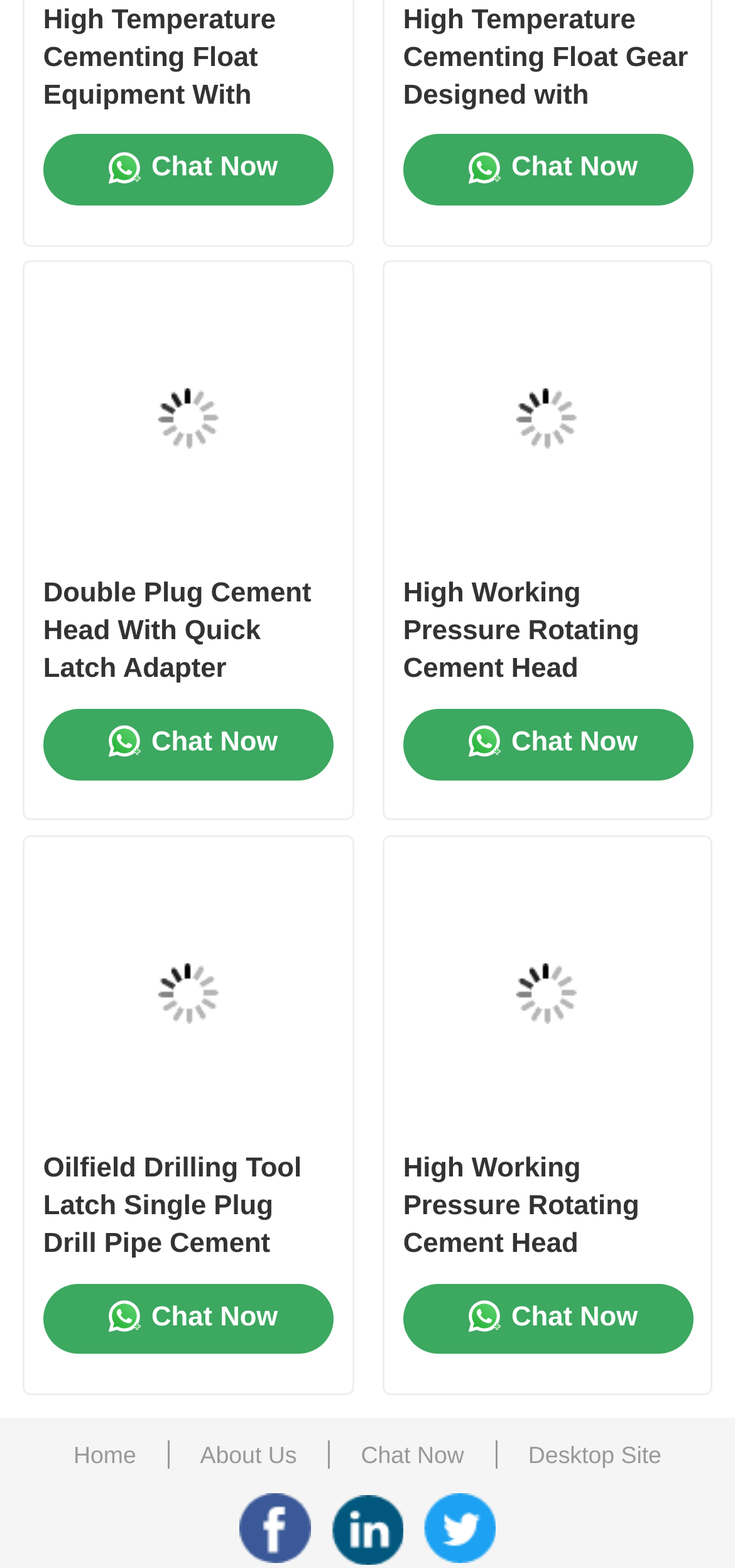How many 'Chat Now' links are there?
Look at the screenshot and give a one-word or phrase answer.

4